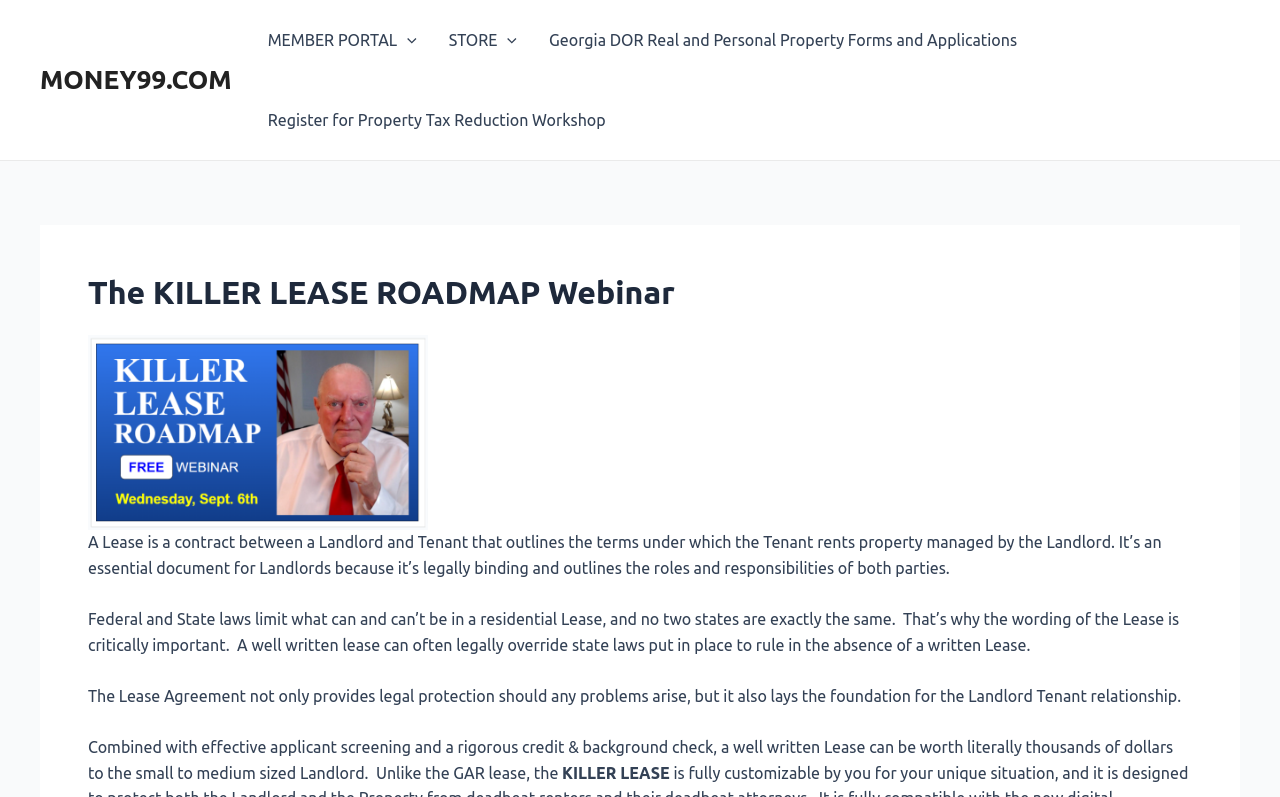Identify the bounding box for the element characterized by the following description: "parent_node: STORE aria-label="Menu Toggle"".

[0.389, 0.0, 0.404, 0.1]